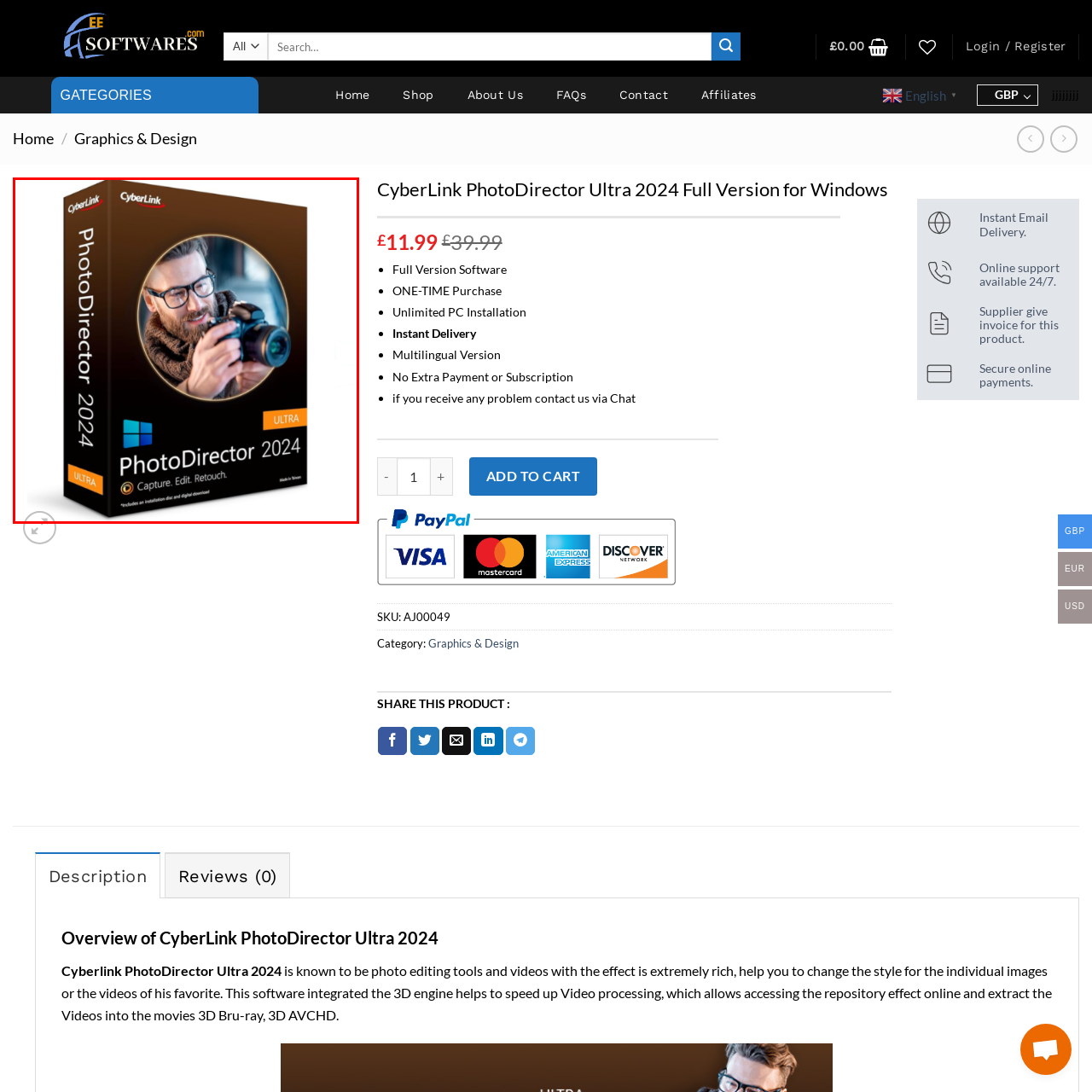Please scrutinize the image marked by the red boundary and answer the question that follows with a detailed explanation, using the image as evidence: 
What is the tagline of the software?

Beneath the main title, the tagline 'Capture. Edit. Retouch.' succinctly summarizes the software's key functionalities, providing a concise overview of what the software can do.